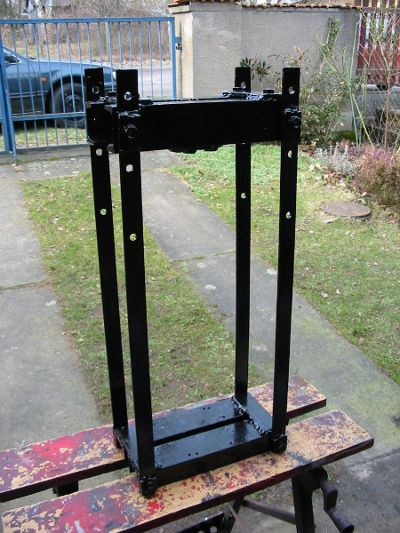Offer a detailed explanation of what is depicted in the image.

The image depicts a sturdy, black-painted frame designed for use in mechanical applications, specifically crafted as a kingpin frame for a 2CV vehicle. The frame features a rectangular base and vertical supports, highlighting robust construction with multiple drilling points for attachments, suggesting a well-engineered design tailored for strength and stability. It rests on a workbench, with a slightly weathered surface, indicating an environment dedicated to hands-on automotive work. In the background, there is a hint of a garden and elements of a residential area, adding context to the workspace. This assembly is essential for projects requiring precision and support in vehicle maintenance or modifications. The frame exemplifies a practical approach to DIY automotive enhancements.